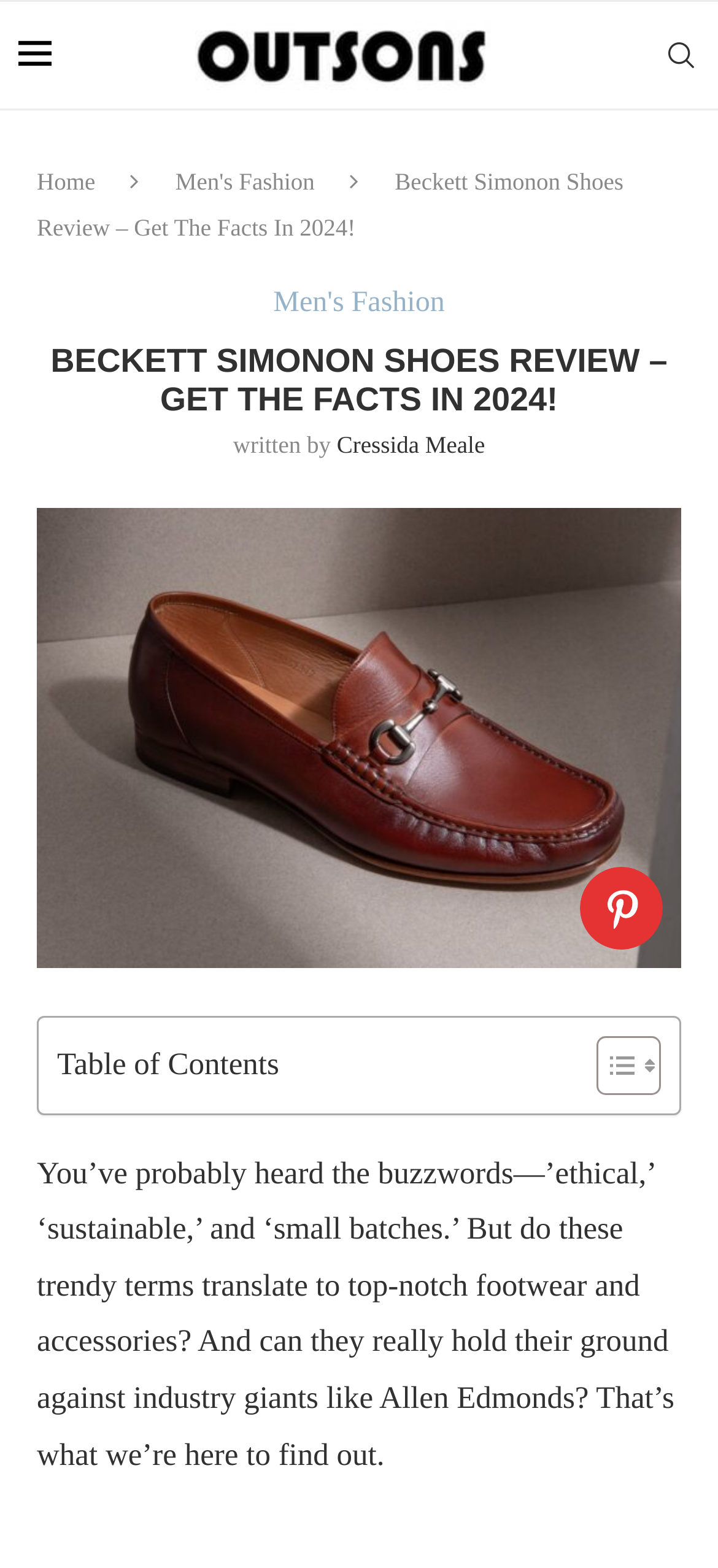Summarize the webpage with intricate details.

This webpage is a review of Beckett Simonon shoes, with a focus on determining whether the brand's emphasis on ethical, sustainable, and small-batch production translates to high-quality footwear and accessories. 

At the top of the page, there is a logo image on the left, accompanied by a link to "Outsons" and a search bar on the right. Below this, there are navigation links to "Home" and "Men's Fashion". The main title of the review, "Beckett Simonon Shoes Review – Get The Facts In 2024!", is prominently displayed, with the author's name, "Cressida Meale", mentioned below.

The review itself is introduced by a paragraph of text, which questions the value of trendy terms like "ethical" and "sustainable" in the context of footwear and accessories. This is followed by a table of contents, which is accompanied by two small images.

On the left side of the page, there is a large image of Becket Simonon shoes, with a loading button and a smaller image of the brand's logo. On the right side, there is an advertisement iframe. At the very top right corner, there is a small "×" button, likely used to close a notification or popup.

Throughout the page, there are several links and images, but the main focus is on the review text, which explores the quality and value of Beckett Simonon shoes.